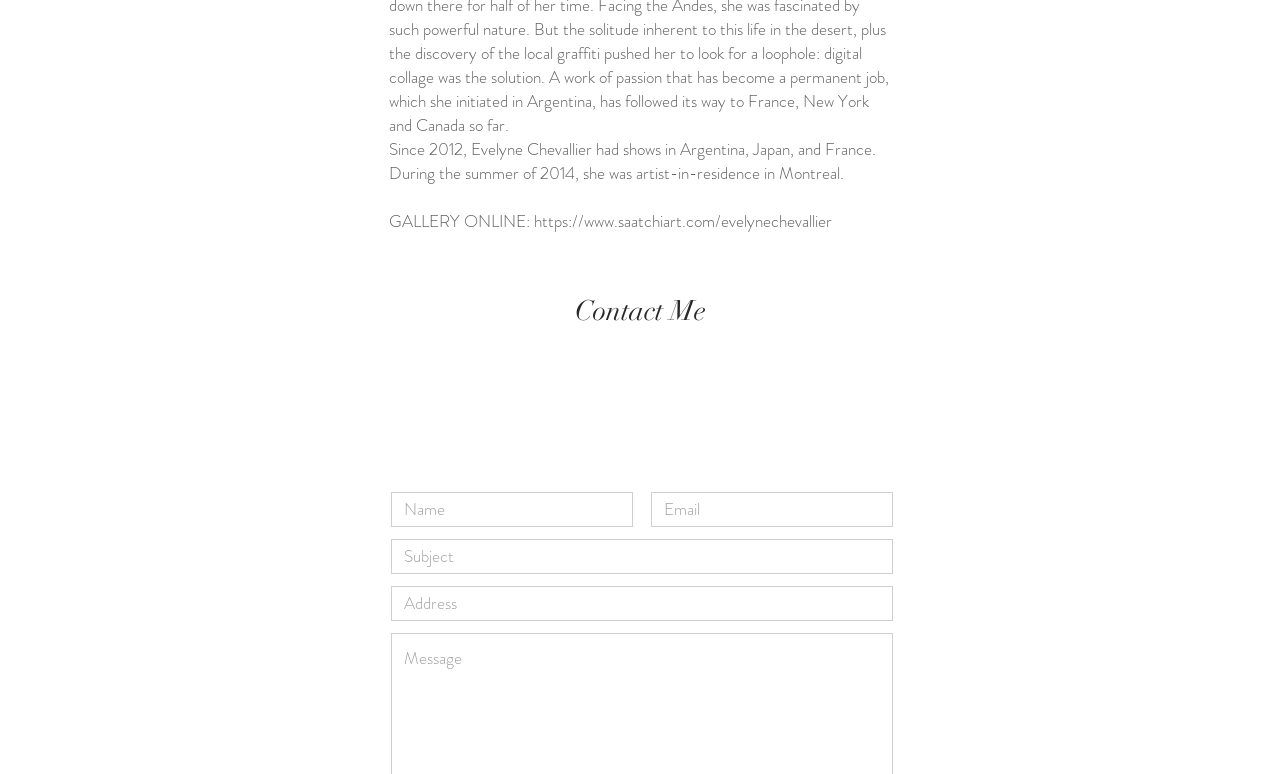Please specify the bounding box coordinates in the format (top-left x, top-left y, bottom-right x, bottom-right y), with values ranging from 0 to 1. Identify the bounding box for the UI component described as follows: https://www.saatchiart.com/evelynechevallier

[0.417, 0.27, 0.65, 0.301]